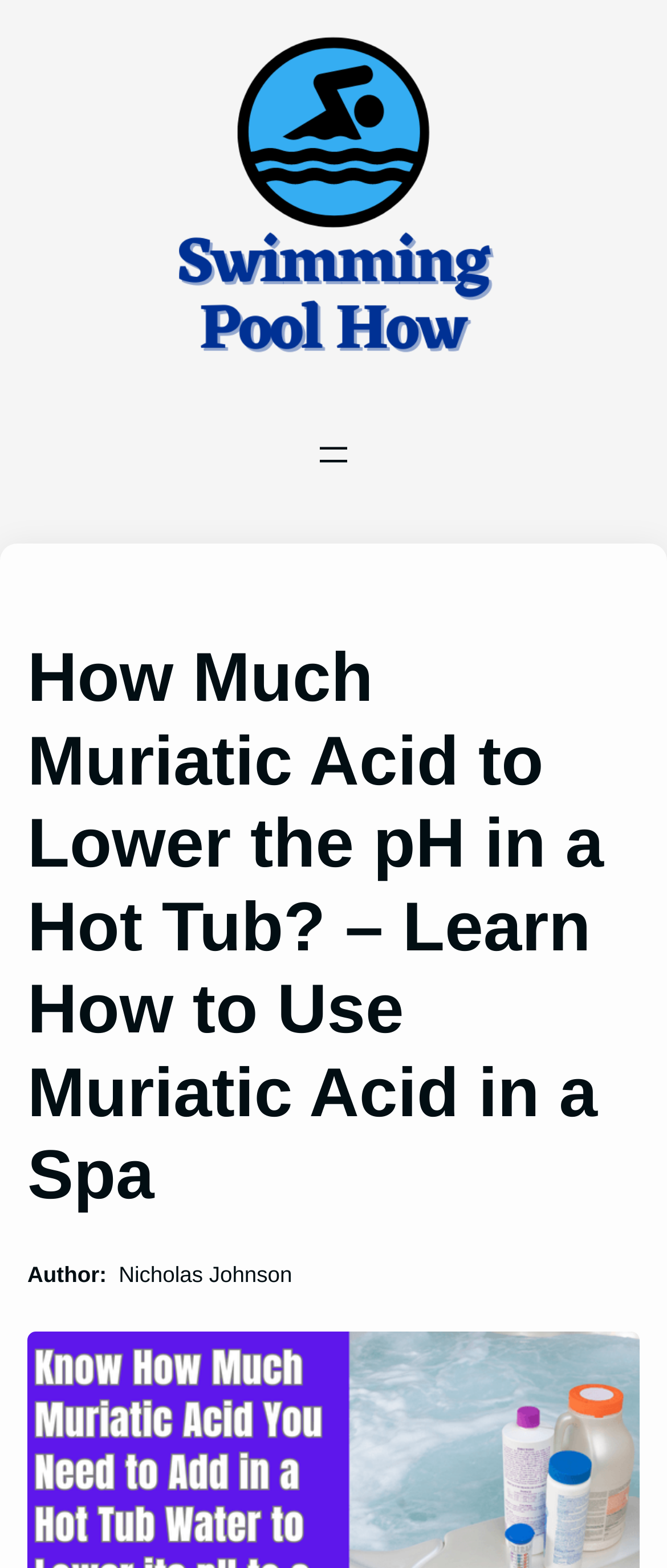Give a one-word or short phrase answer to the question: 
Is there a navigation menu on the webpage?

Yes